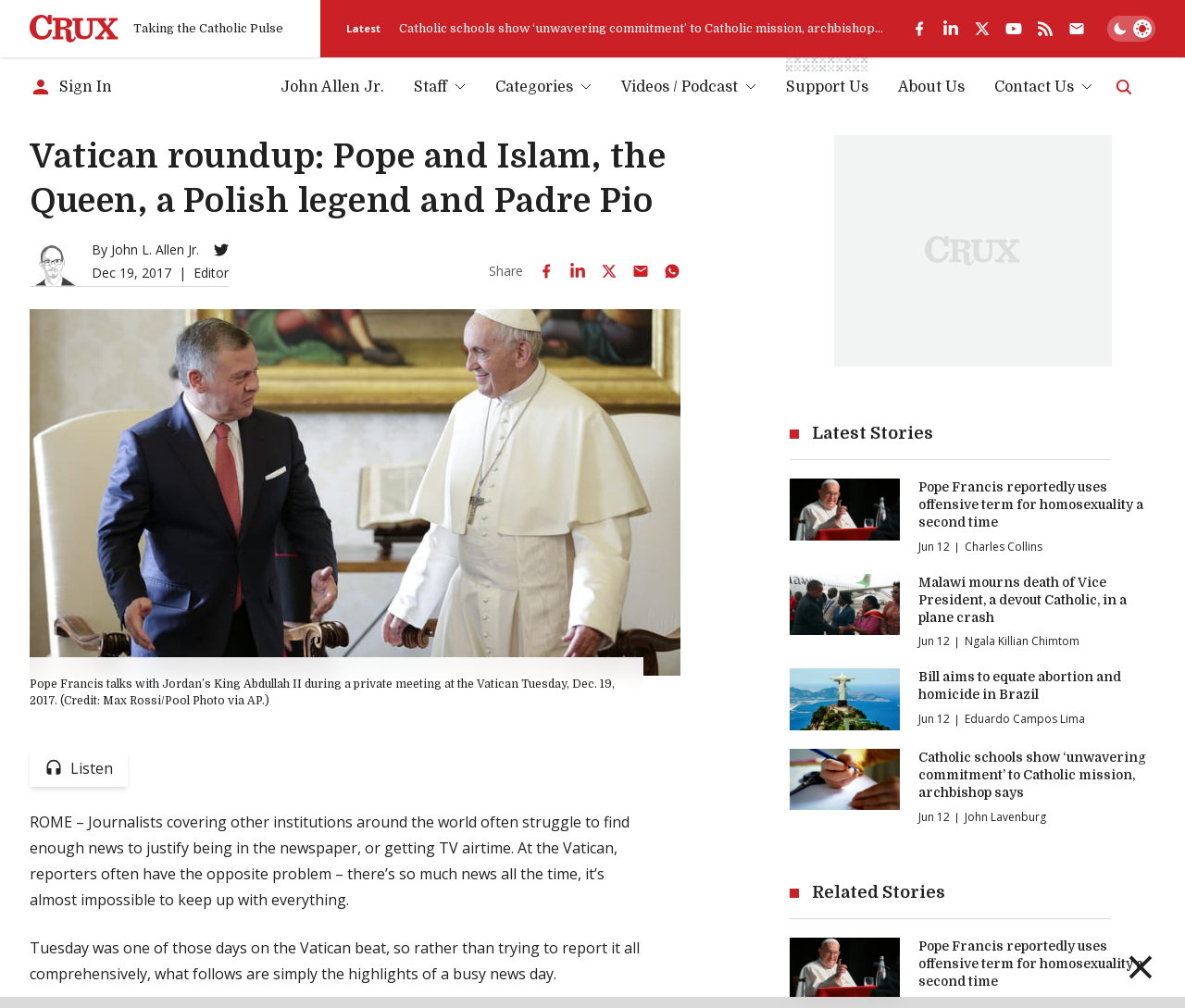Locate the bounding box coordinates of the element to click to perform the following action: 'Listen to the article'. The coordinates should be given as four float values between 0 and 1, in the form of [left, top, right, bottom].

[0.025, 0.744, 0.108, 0.78]